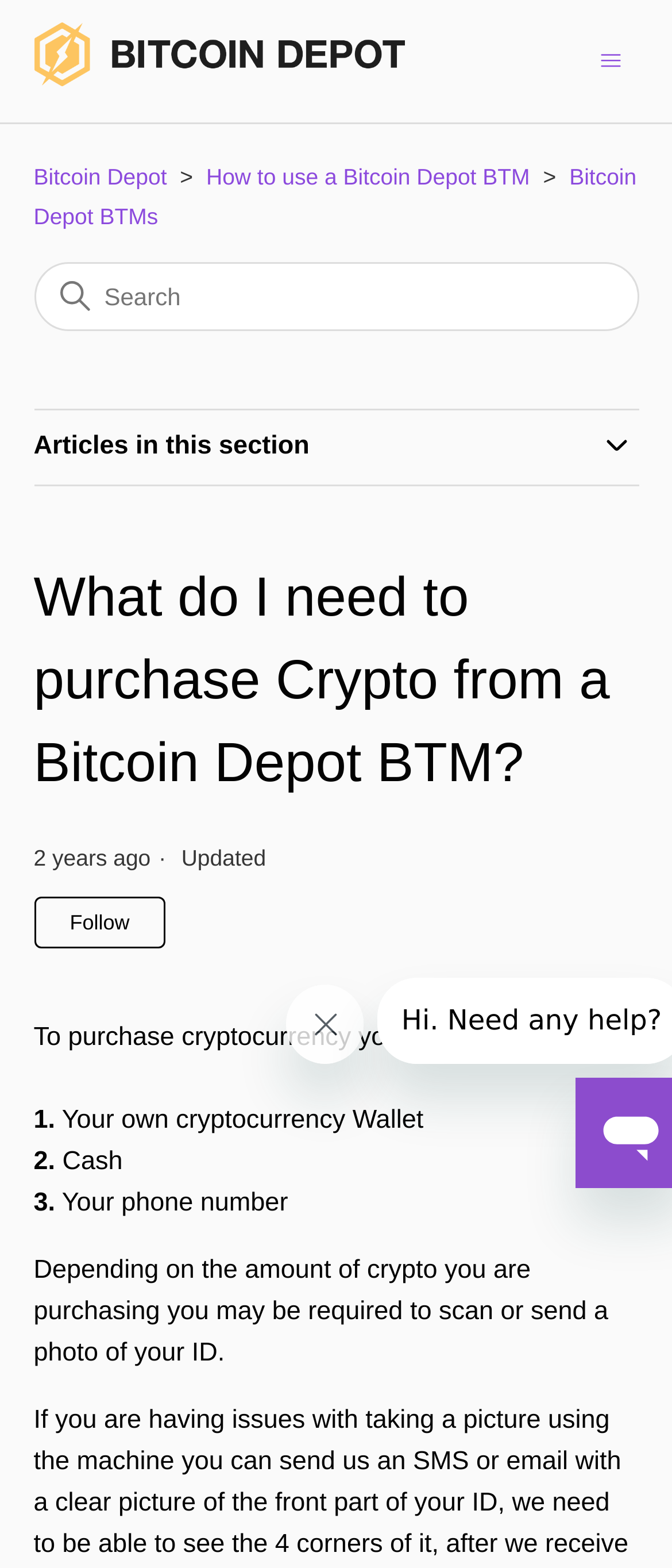Can you provide the bounding box coordinates for the element that should be clicked to implement the instruction: "Follow the article"?

[0.05, 0.571, 0.247, 0.605]